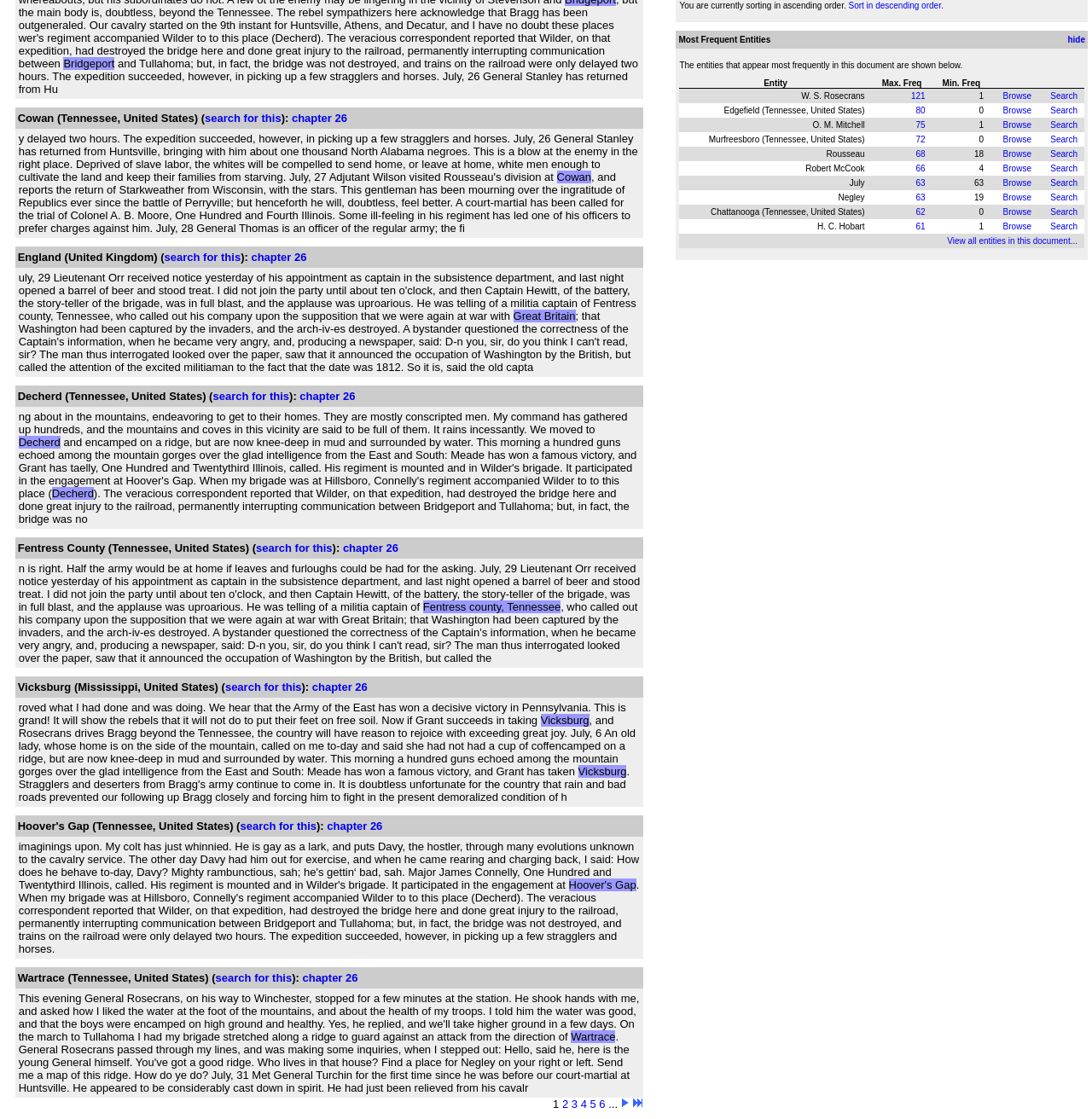Given the description Sort in descending order., predict the bounding box coordinates of the UI element. Ensure the coordinates are in the format (top-left x, top-left y, bottom-right x, bottom-right y) and all values are between 0 and 1.

[0.777, 0.001, 0.864, 0.009]